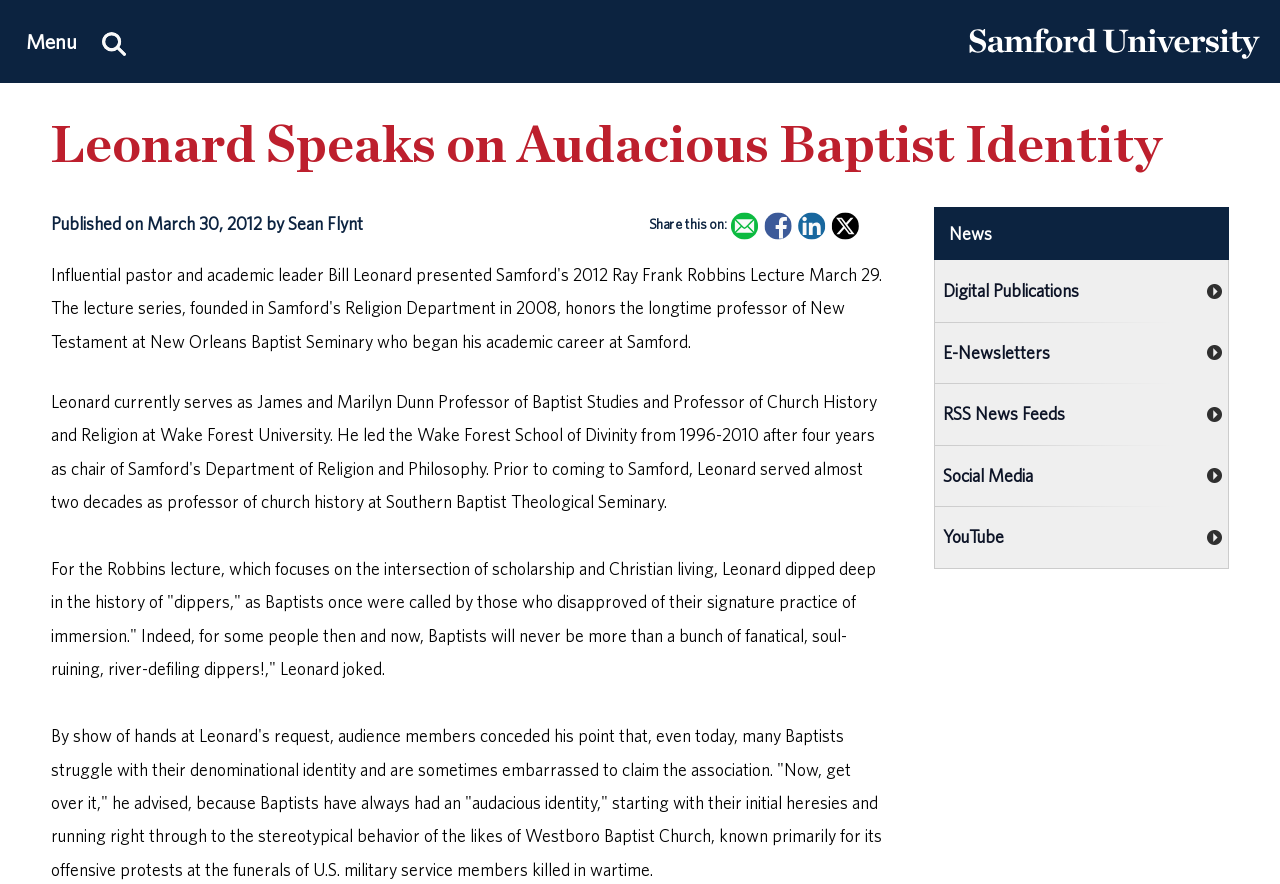Provide an in-depth caption for the webpage.

The webpage is about a lecture presented by influential pastor and academic leader Bill Leonard at Samford University. At the top right corner, there is a link to return to the homepage, accompanied by the Samford University Logo. On the top left, there is a primary navigation menu with links to "Menu" and "Search this site", which has a search icon.

Below the navigation menu, there is a banner image that spans the entire width of the page. Above the banner image, there is a heading that reads "Leonard Speaks on Audacious Baptist Identity". Below the heading, there is a publication date and author information, followed by social media sharing links, including Email, Facebook, LinkedIn, and Twitter, each with its respective icon.

The main content of the page is a passage of text that describes Bill Leonard's lecture, where he discussed the history of Baptists and their identity. The text is divided into two paragraphs, with the first paragraph describing Leonard's humorous take on the history of Baptists, and the second paragraph discussing the struggles of Baptists with their denominational identity.

On the right side of the page, there is a section titled "Calls to Action" with links to various resources, including News, Digital Publications, E-Newsletters, RSS News Feeds, Social Media, and YouTube.